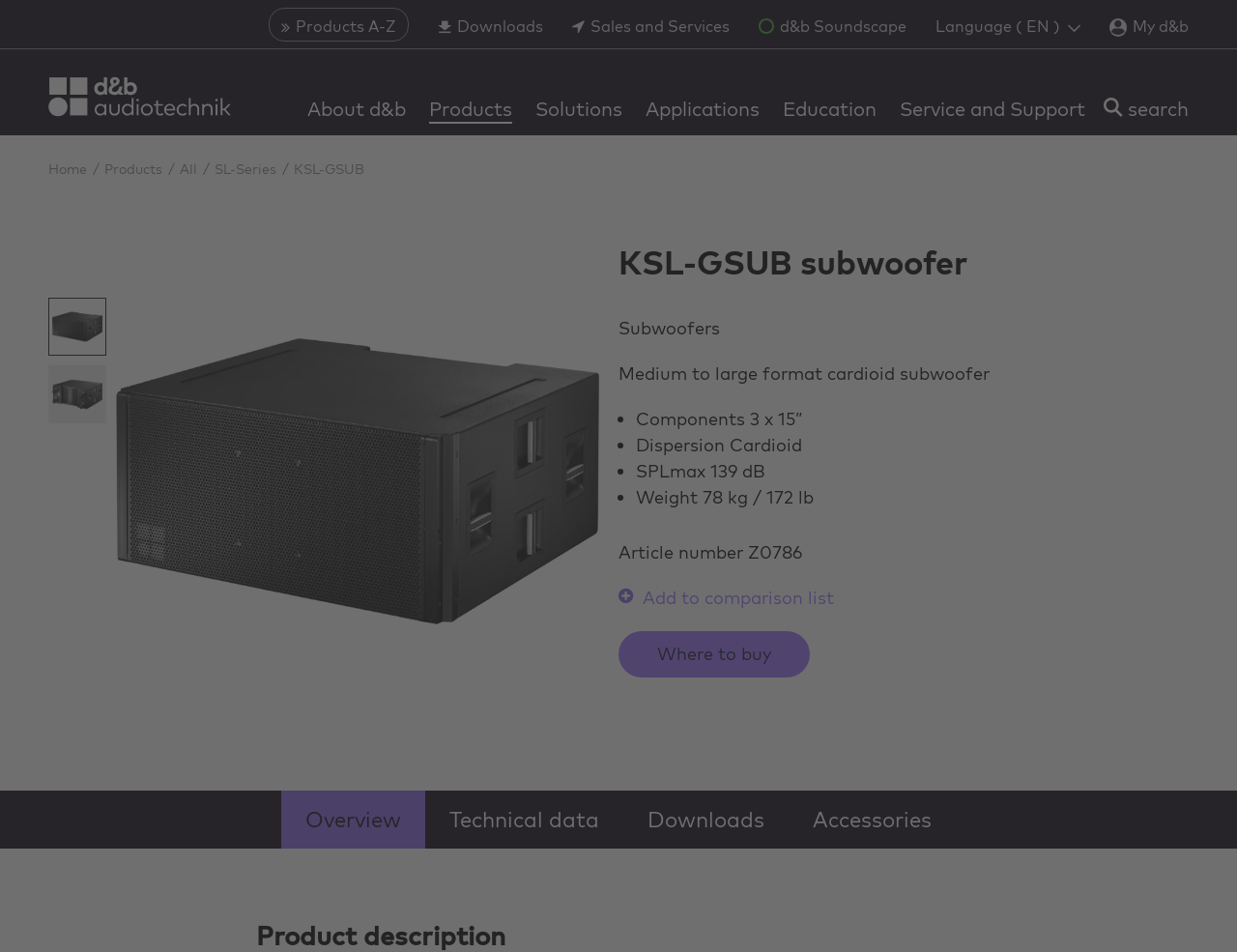Can you find the bounding box coordinates of the area I should click to execute the following instruction: "Contact event sales"?

None